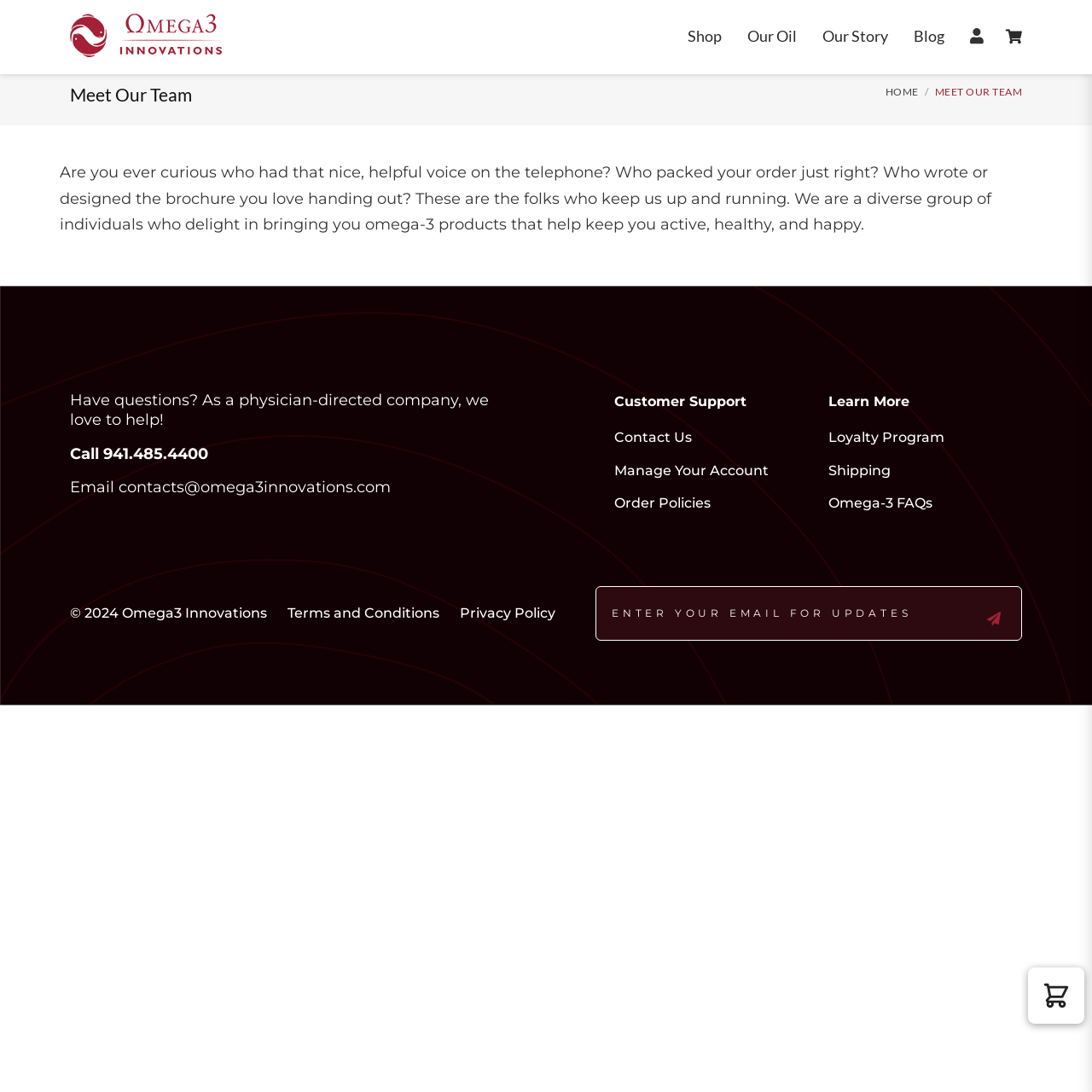Please identify the bounding box coordinates of where to click in order to follow the instruction: "Enter your email for updates".

[0.545, 0.537, 0.936, 0.587]